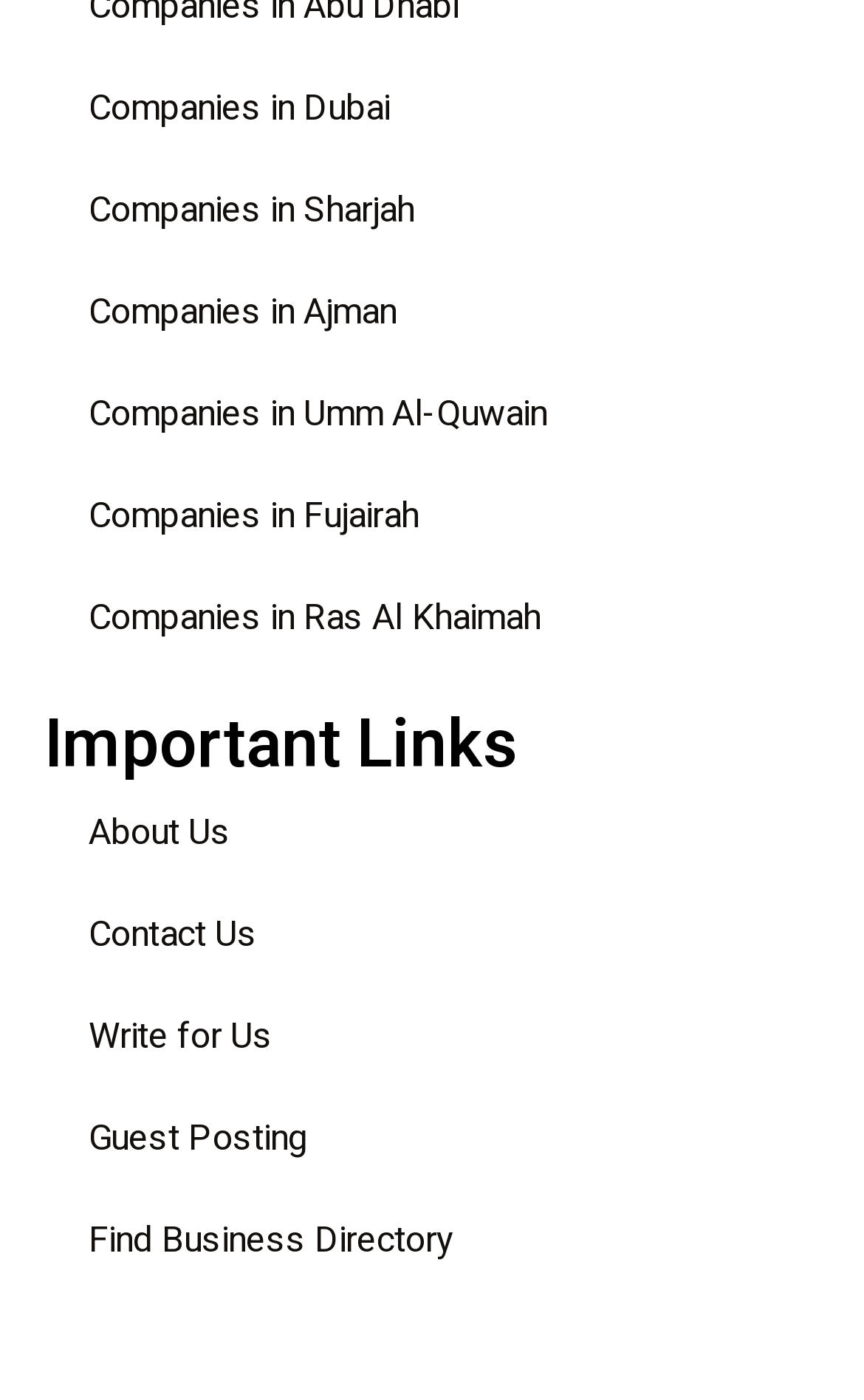Given the element description: "Contact Us", predict the bounding box coordinates of the UI element it refers to, using four float numbers between 0 and 1, i.e., [left, top, right, bottom].

[0.051, 0.631, 0.949, 0.704]